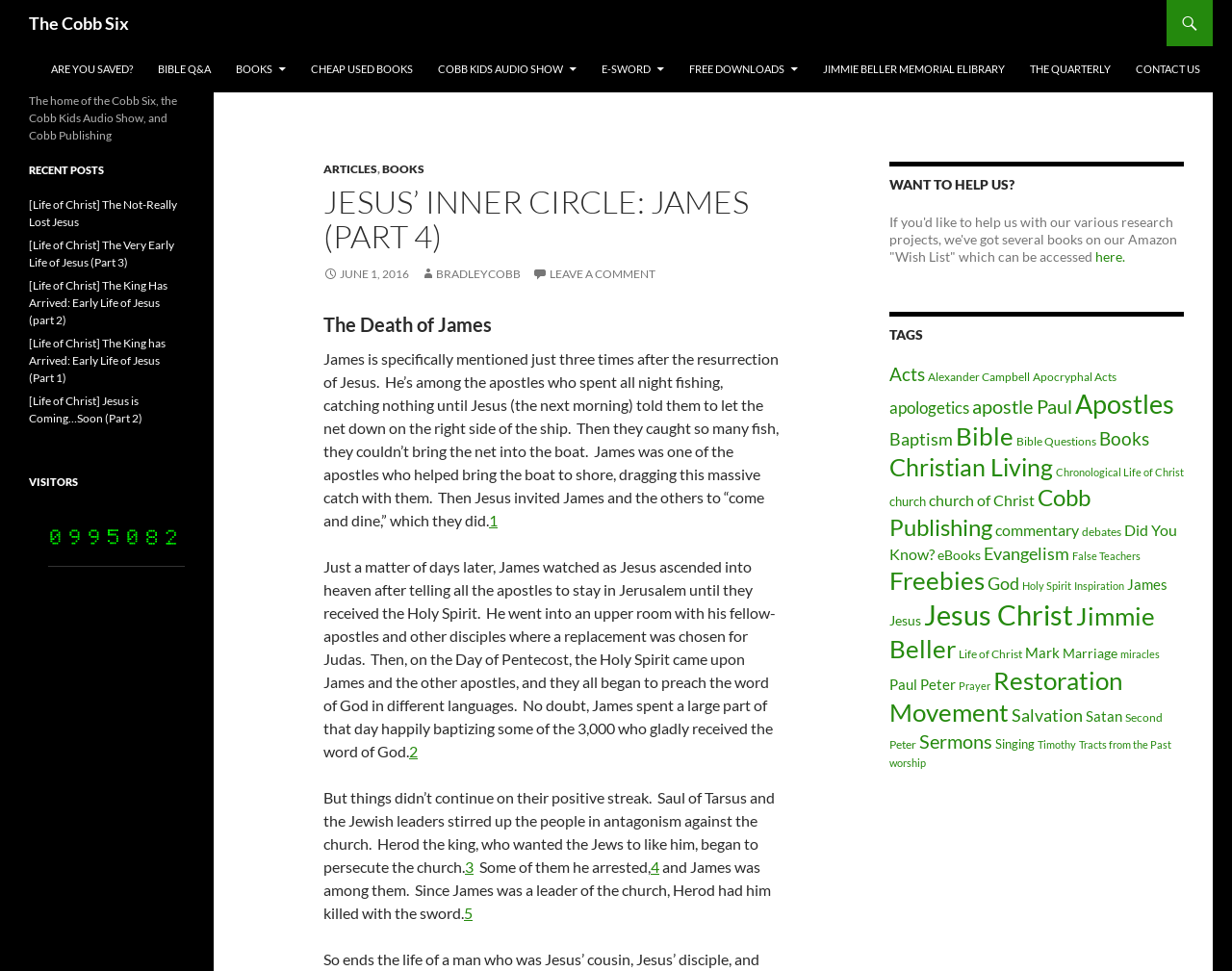Please identify the bounding box coordinates of the element's region that I should click in order to complete the following instruction: "Visit 'The Cobb Six'". The bounding box coordinates consist of four float numbers between 0 and 1, i.e., [left, top, right, bottom].

[0.023, 0.0, 0.105, 0.048]